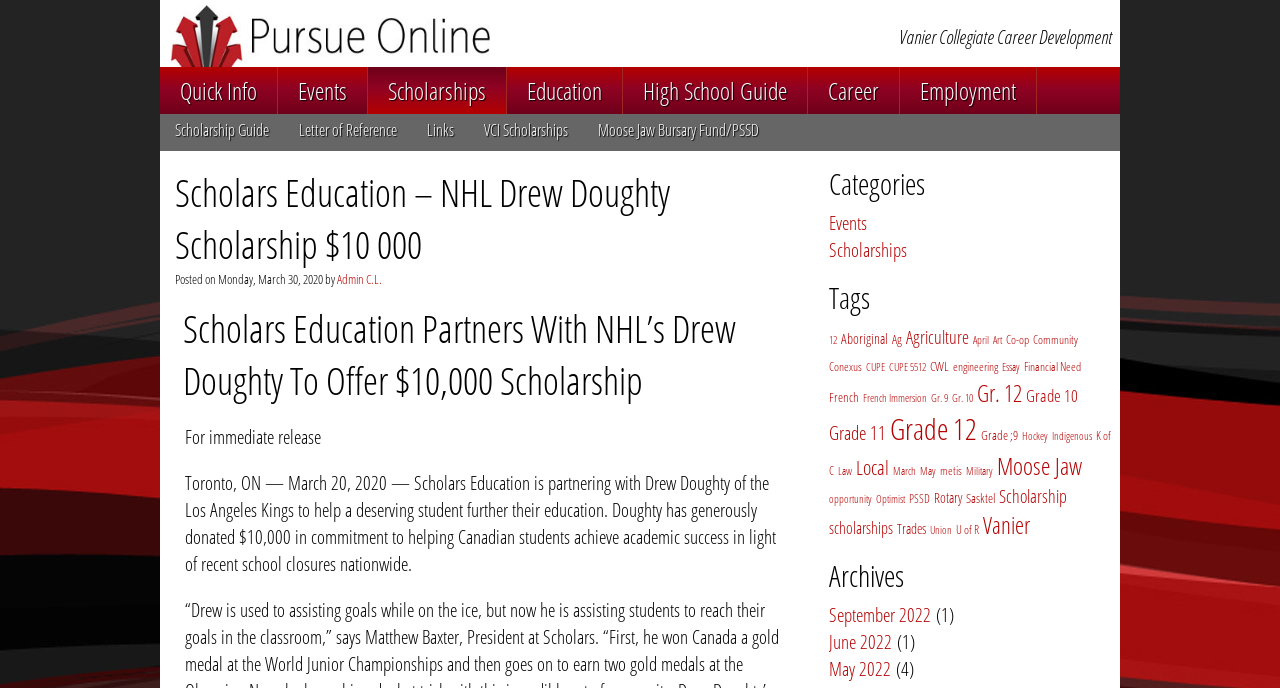Provide a brief response using a word or short phrase to this question:
What is the purpose of the scholarship offered by Drew Doughty?

To help Canadian students achieve academic success